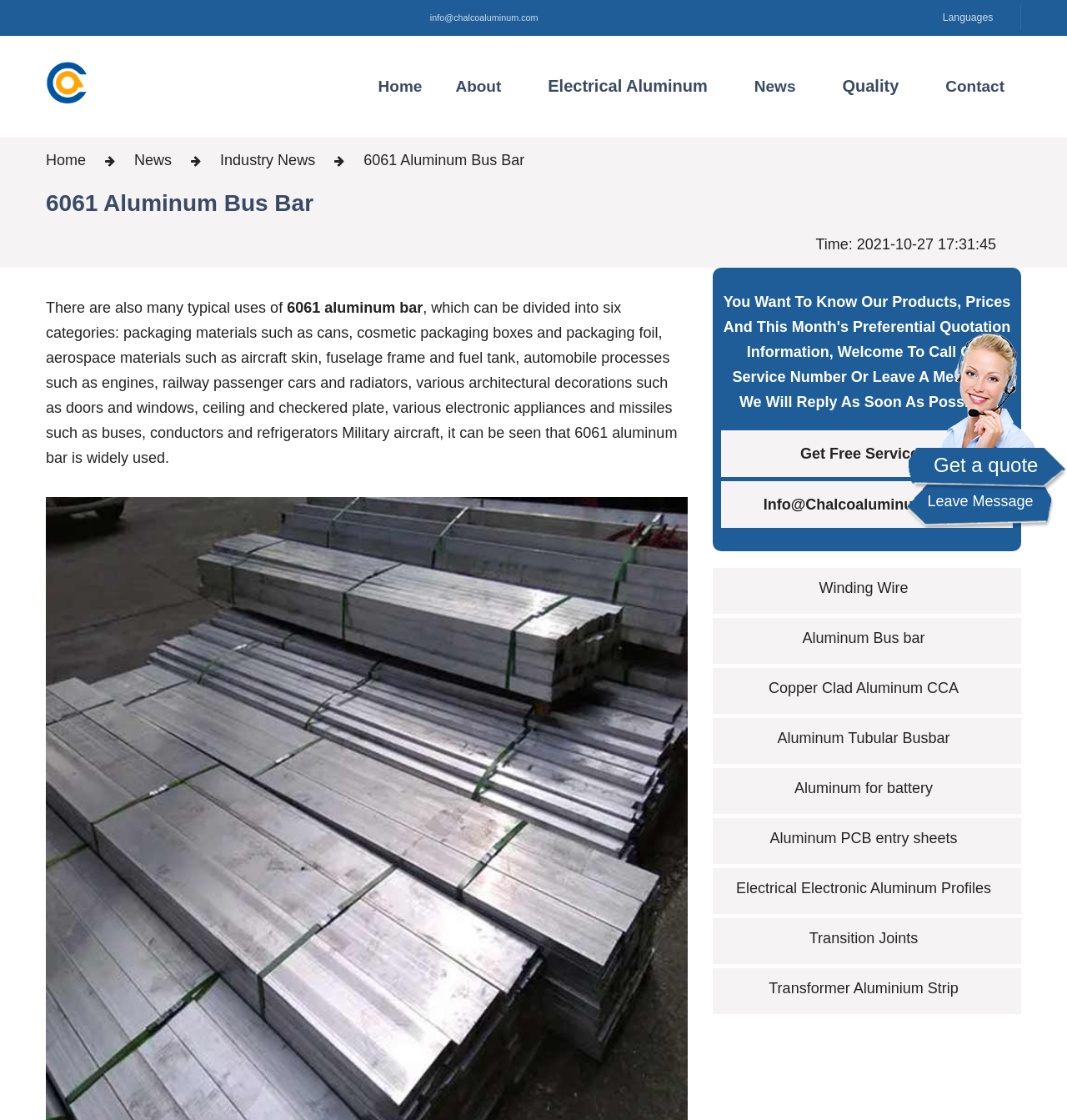What is the company name?
Using the image, elaborate on the answer with as much detail as possible.

The company name can be found in the top-left corner of the webpage, where the logo is located. The image element with the text 'Chalco Aluminum' is the company logo, and the link element with the same text is also present nearby.